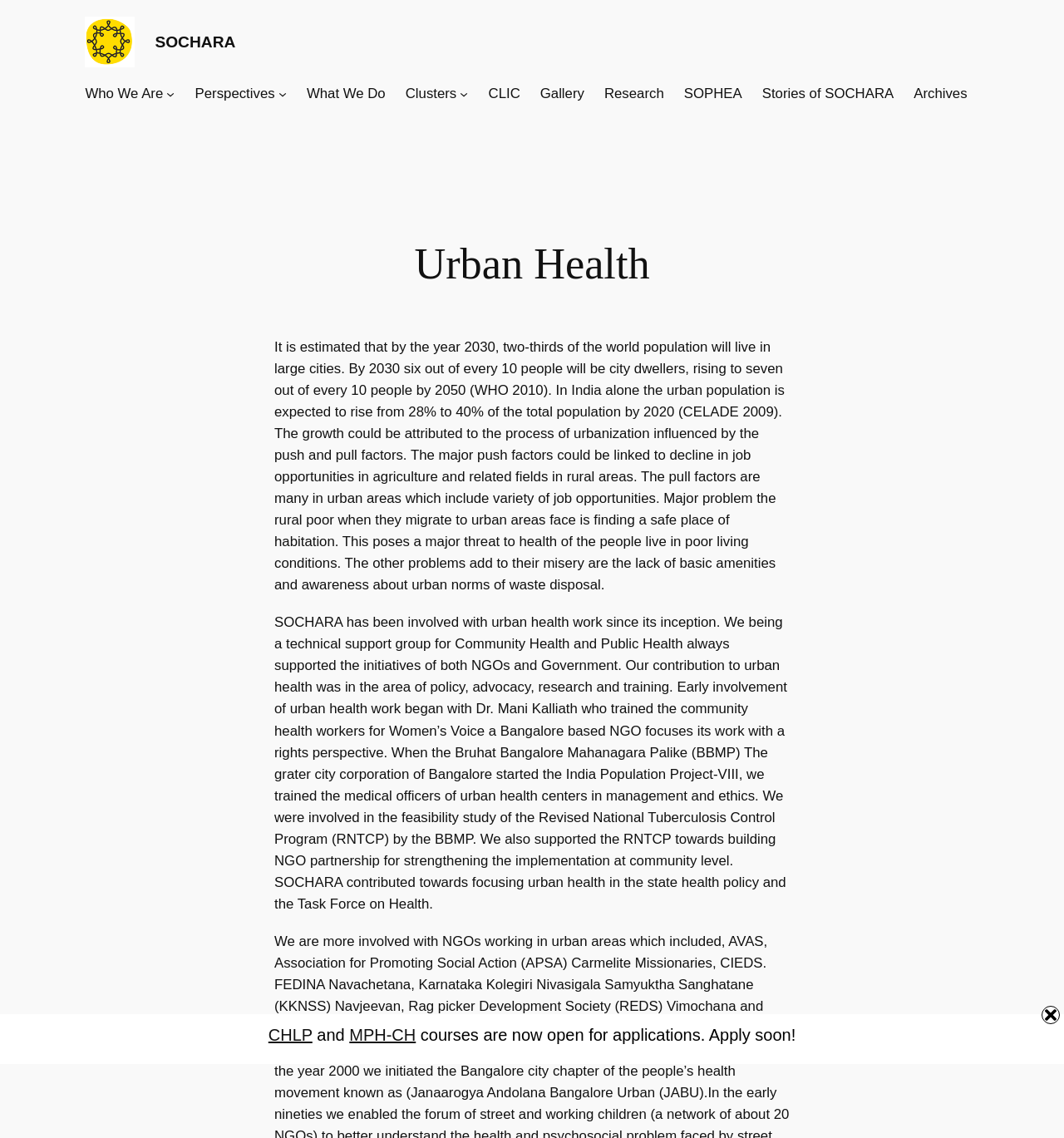Specify the bounding box coordinates of the area to click in order to follow the given instruction: "Go to the Research page."

[0.568, 0.073, 0.624, 0.092]